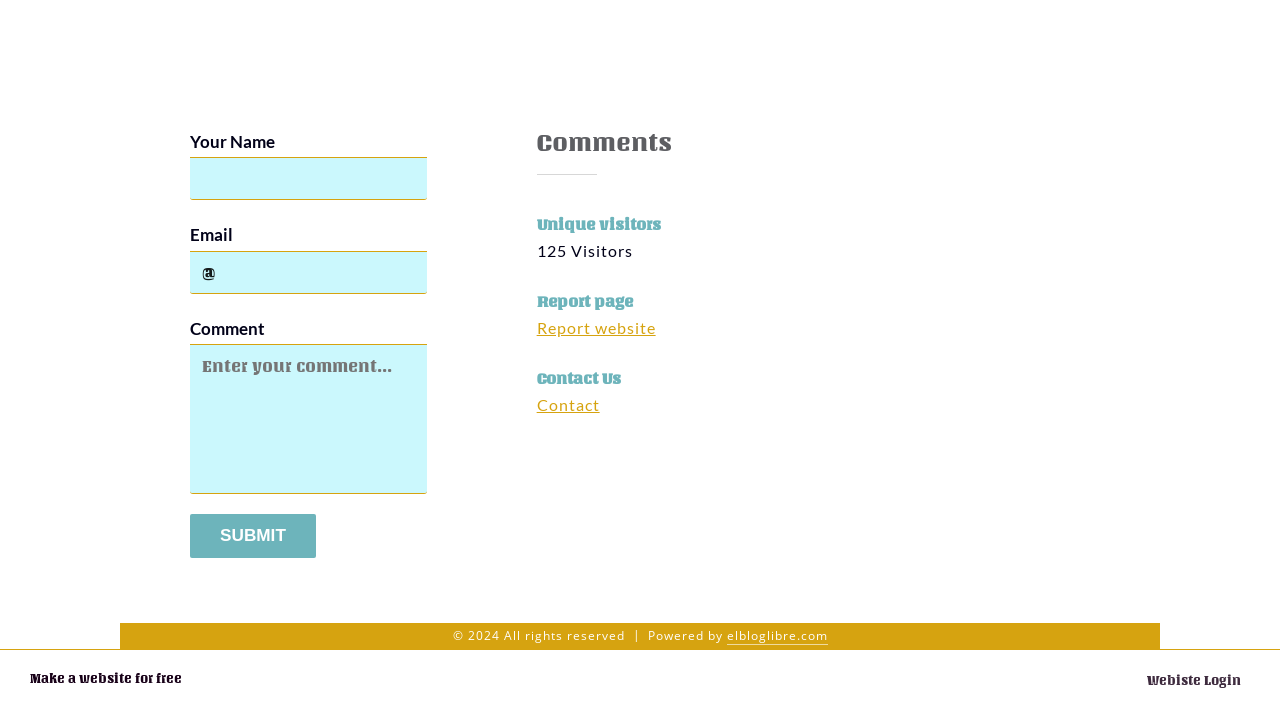What is the copyright year of the website?
Use the information from the image to give a detailed answer to the question.

The webpage displays the text '© 2024 All rights reserved' at the bottom, indicating that the copyright year of the website is 2024.